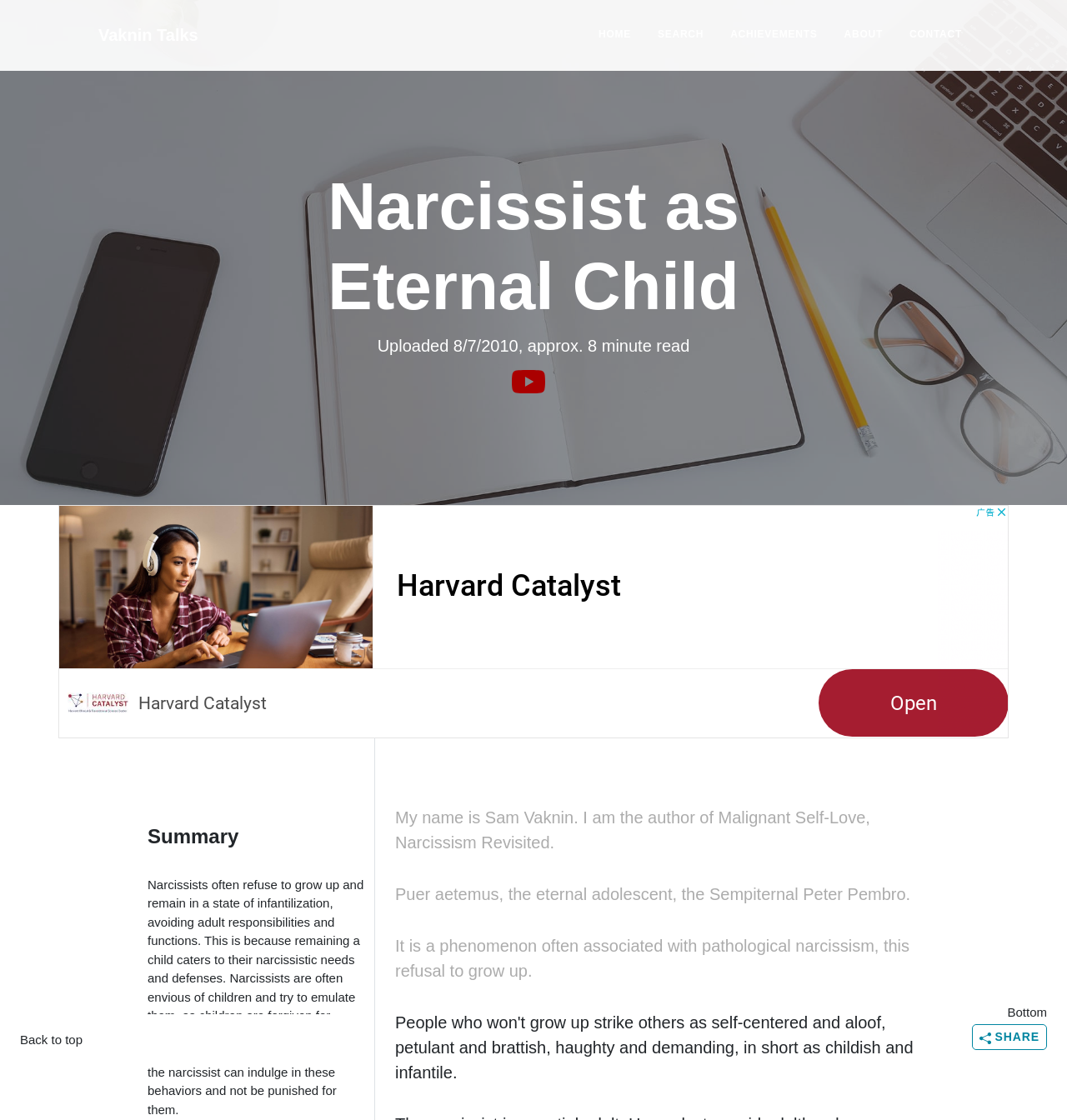Where can the video be watched?
Using the information from the image, provide a comprehensive answer to the question.

The button 'Watch on YouTube' is present on the webpage, indicating that the video can be watched on YouTube.